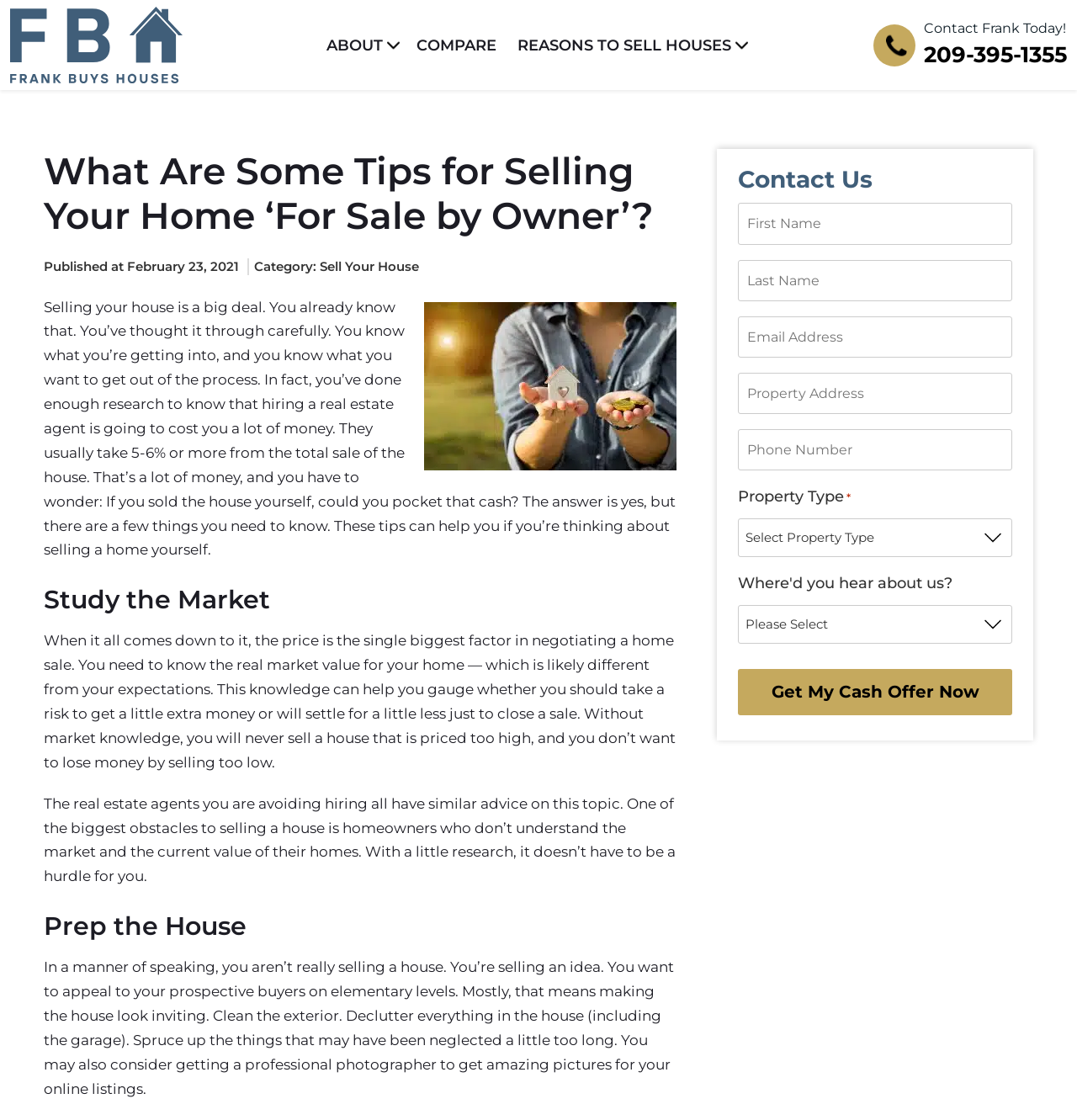Calculate the bounding box coordinates of the UI element given the description: "aria-label="Say hi to…"".

None